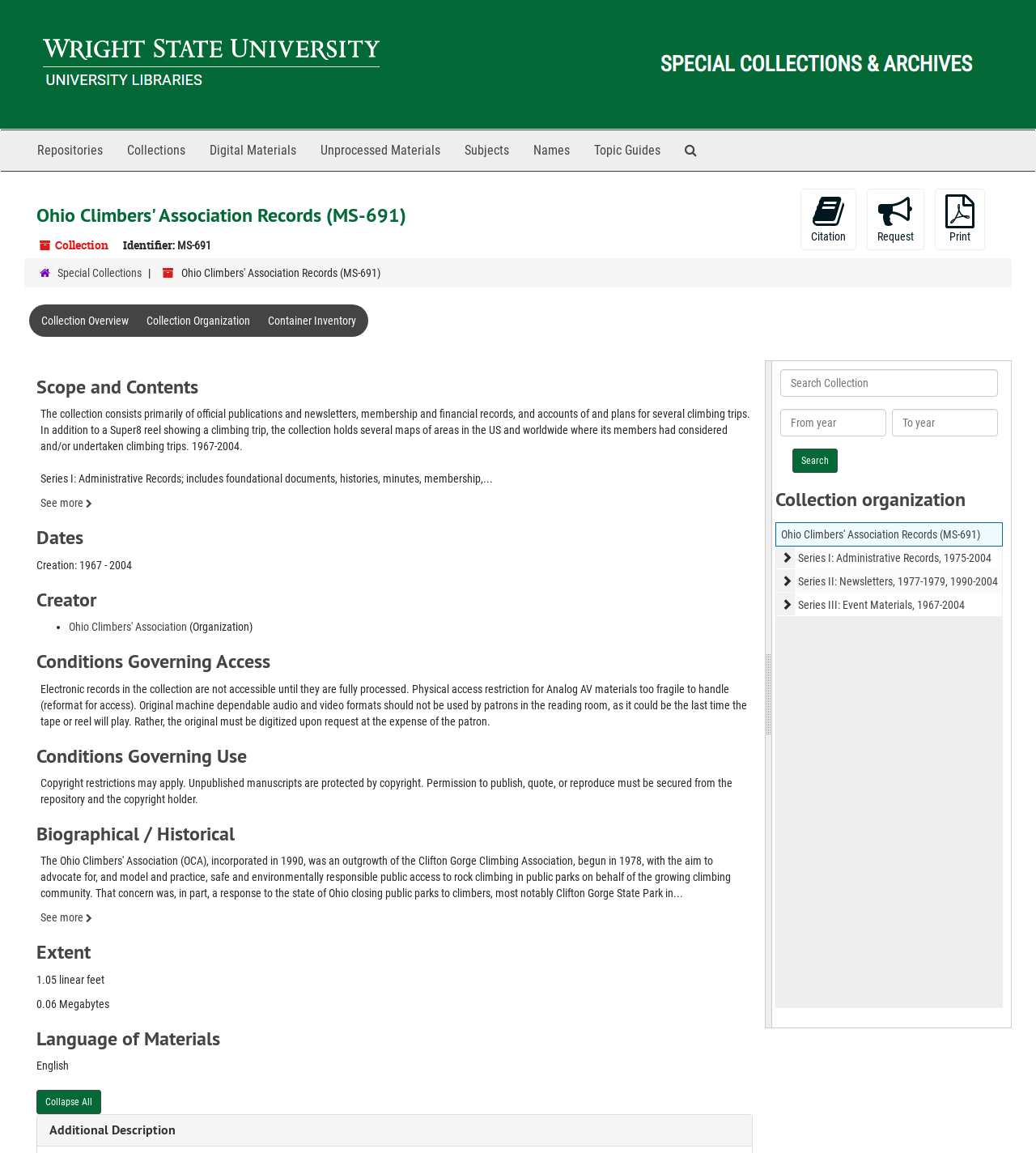Please identify the webpage's heading and generate its text content.

Ohio Climbers' Association Records (MS-691)